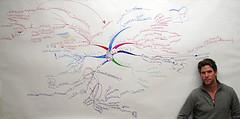Use the details in the image to answer the question thoroughly: 
What are the colors used in the mind map?

The mind map displayed on the wall is color-coded, with three distinct colors used: red, blue, and green. These colors are used to categorize or differentiate between various concepts or ideas outlined in the mind map.